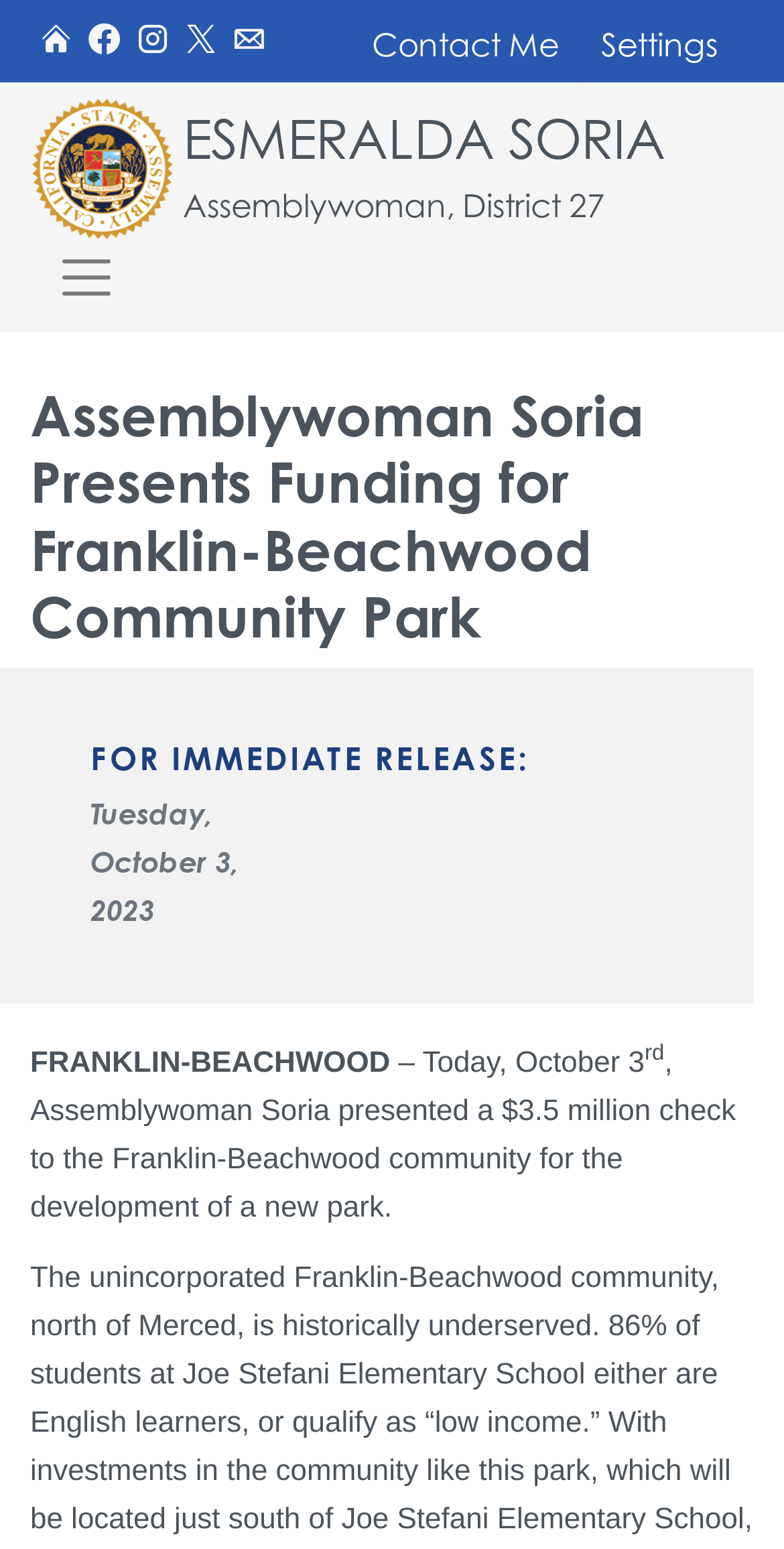Create a detailed narrative describing the layout and content of the webpage.

The webpage appears to be an official website for Assemblymember Esmeralda Soria, representing the 27th California Assembly District. At the top, there is a banner with several links, including "Home", "Facebook", "Instagram", "Twitter", and "Email", as well as a "Contact Me" link and a "Settings" button. Below the banner, there is a section with a link to "Home" accompanied by an image, followed by a link to "ESMERALDA SORIA" and a static text "Assemblywoman, District 27".

The main content of the webpage is a news article with a heading "Assemblywoman Soria Presents Funding for Franklin-Beachwood Community Park". The article starts with a "FOR IMMEDIATE RELEASE" label, followed by a timestamp "Tuesday, October 3, 2023". The main text of the article is divided into several paragraphs, with the first paragraph stating "FRANKLIN-BEACHWOOD – Today, October 3rd, Assemblywoman Soria presented a $3.5 million check to the Franklin-Beachwood community for the development of a new park." The text is arranged in a clear and readable format, with proper spacing between paragraphs.